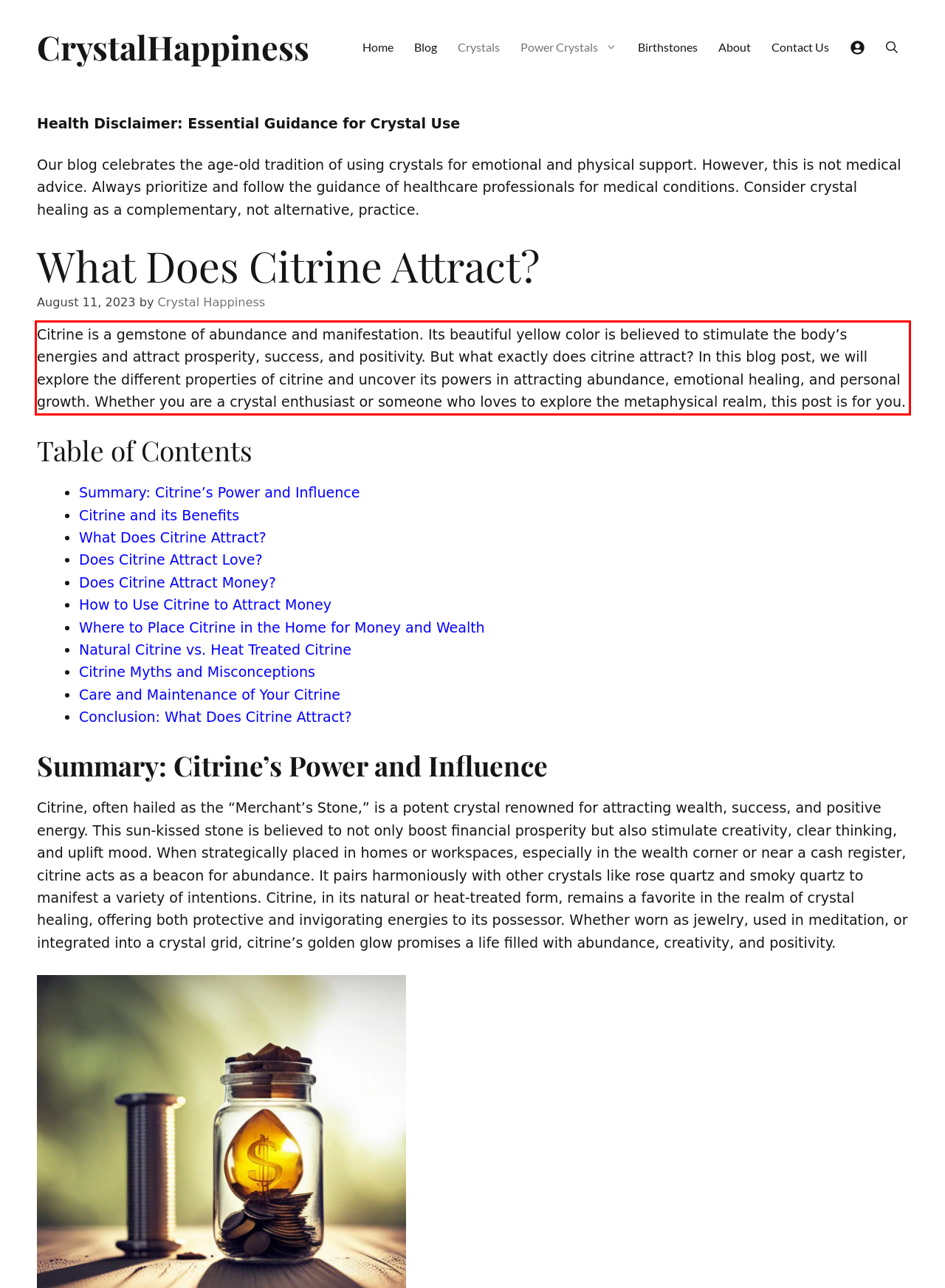Given a screenshot of a webpage, identify the red bounding box and perform OCR to recognize the text within that box.

Citrine is a gemstone of abundance and manifestation. Its beautiful yellow color is believed to stimulate the body’s energies and attract prosperity, success, and positivity. But what exactly does citrine attract? In this blog post, we will explore the different properties of citrine and uncover its powers in attracting abundance, emotional healing, and personal growth. Whether you are a crystal enthusiast or someone who loves to explore the metaphysical realm, this post is for you.